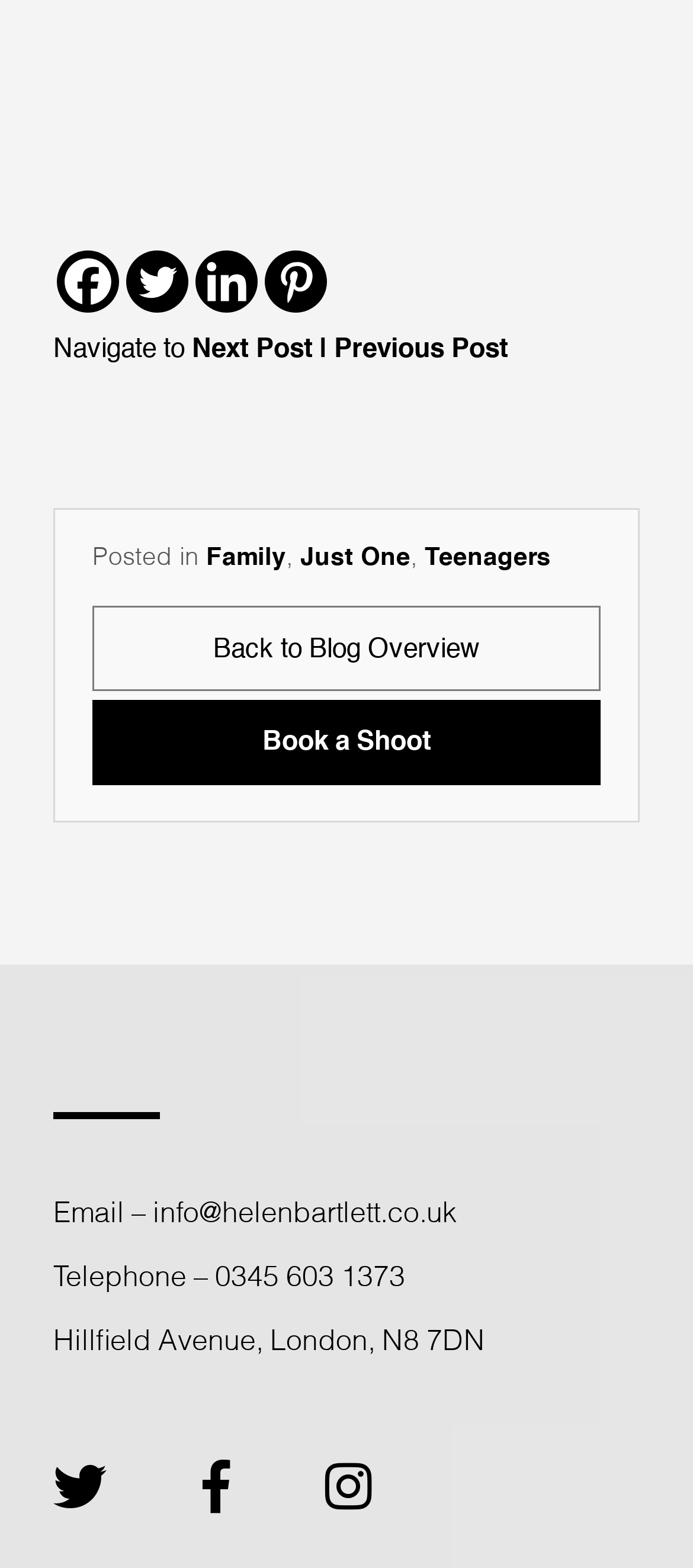Please find the bounding box coordinates of the element that needs to be clicked to perform the following instruction: "Go to next post". The bounding box coordinates should be four float numbers between 0 and 1, represented as [left, top, right, bottom].

[0.277, 0.214, 0.451, 0.231]